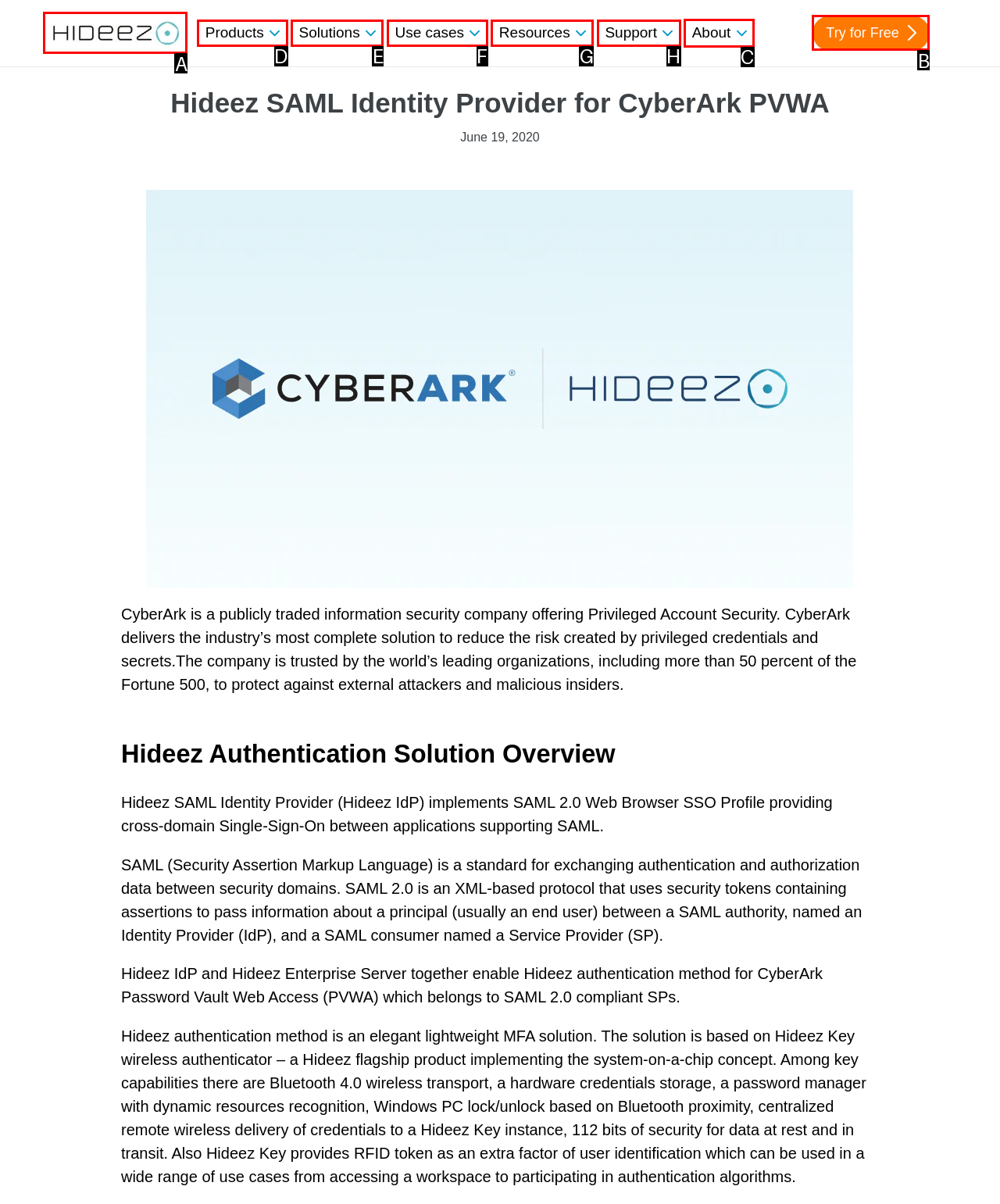Which HTML element should be clicked to complete the following task: Go to the About page?
Answer with the letter corresponding to the correct choice.

C